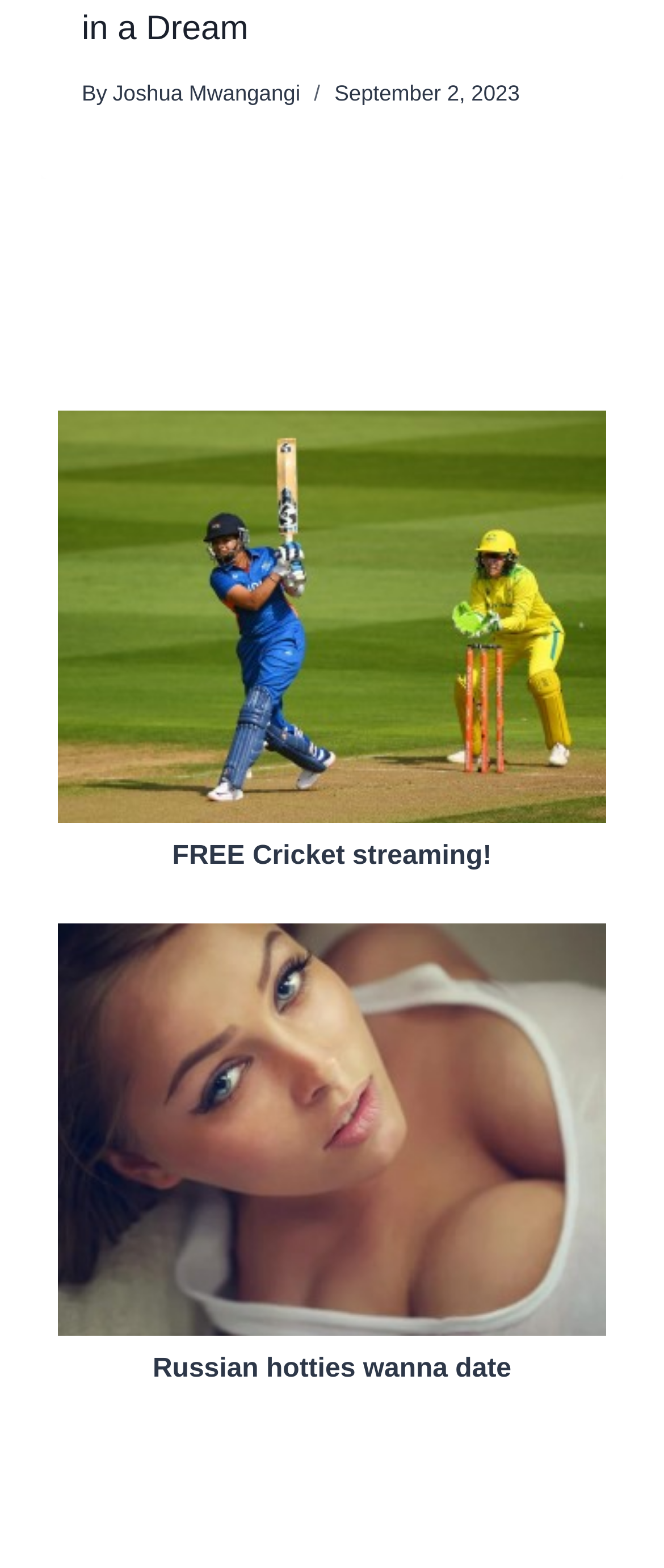Provide the bounding box coordinates, formatted as (top-left x, top-left y, bottom-right x, bottom-right y), with all values being floating point numbers between 0 and 1. Identify the bounding box of the UI element that matches the description: Services

[0.37, 0.674, 0.525, 0.702]